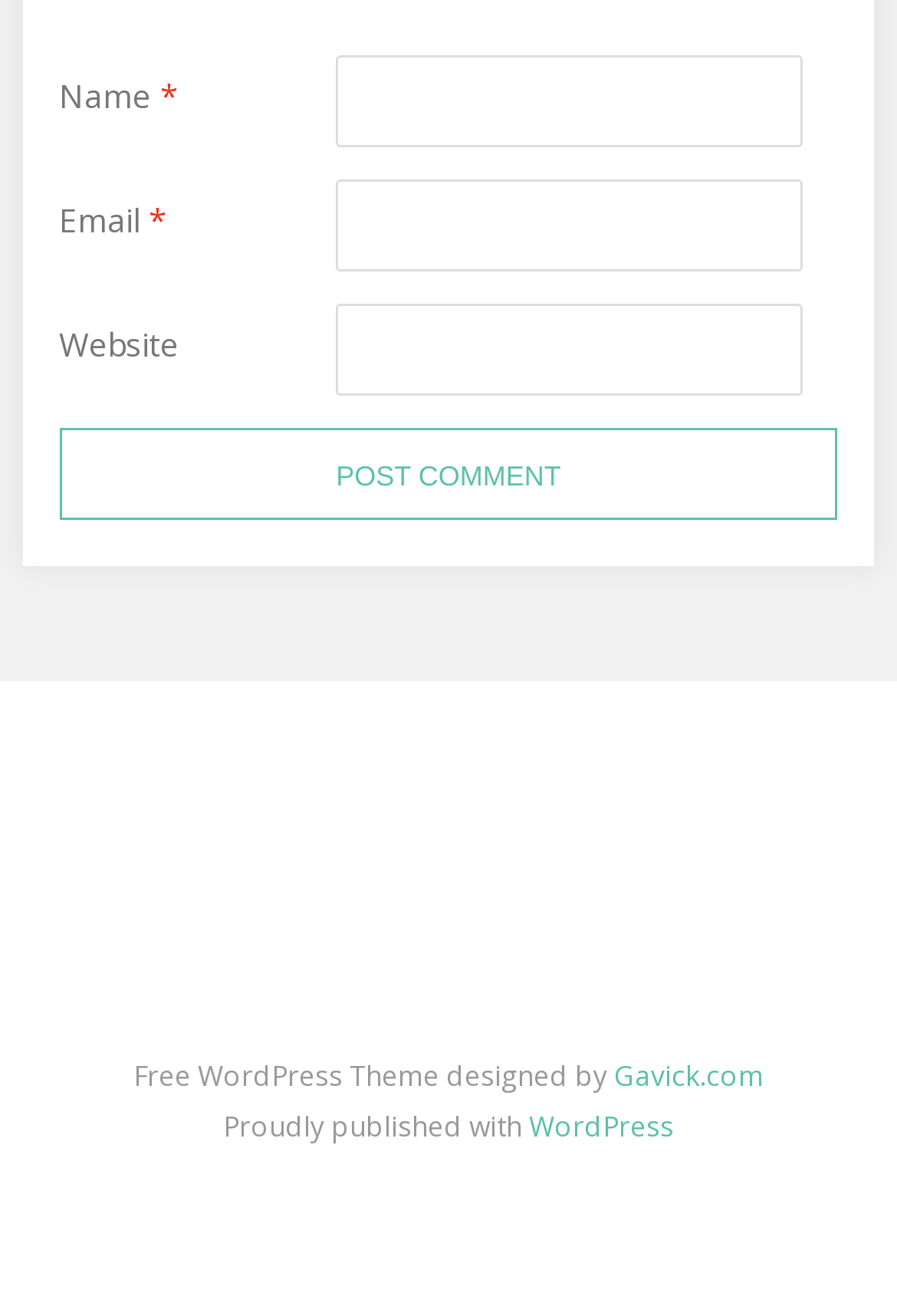Extract the bounding box coordinates for the described element: "parent_node: Email * aria-describedby="email-notes" name="email"". The coordinates should be represented as four float numbers between 0 and 1: [left, top, right, bottom].

[0.374, 0.137, 0.894, 0.206]